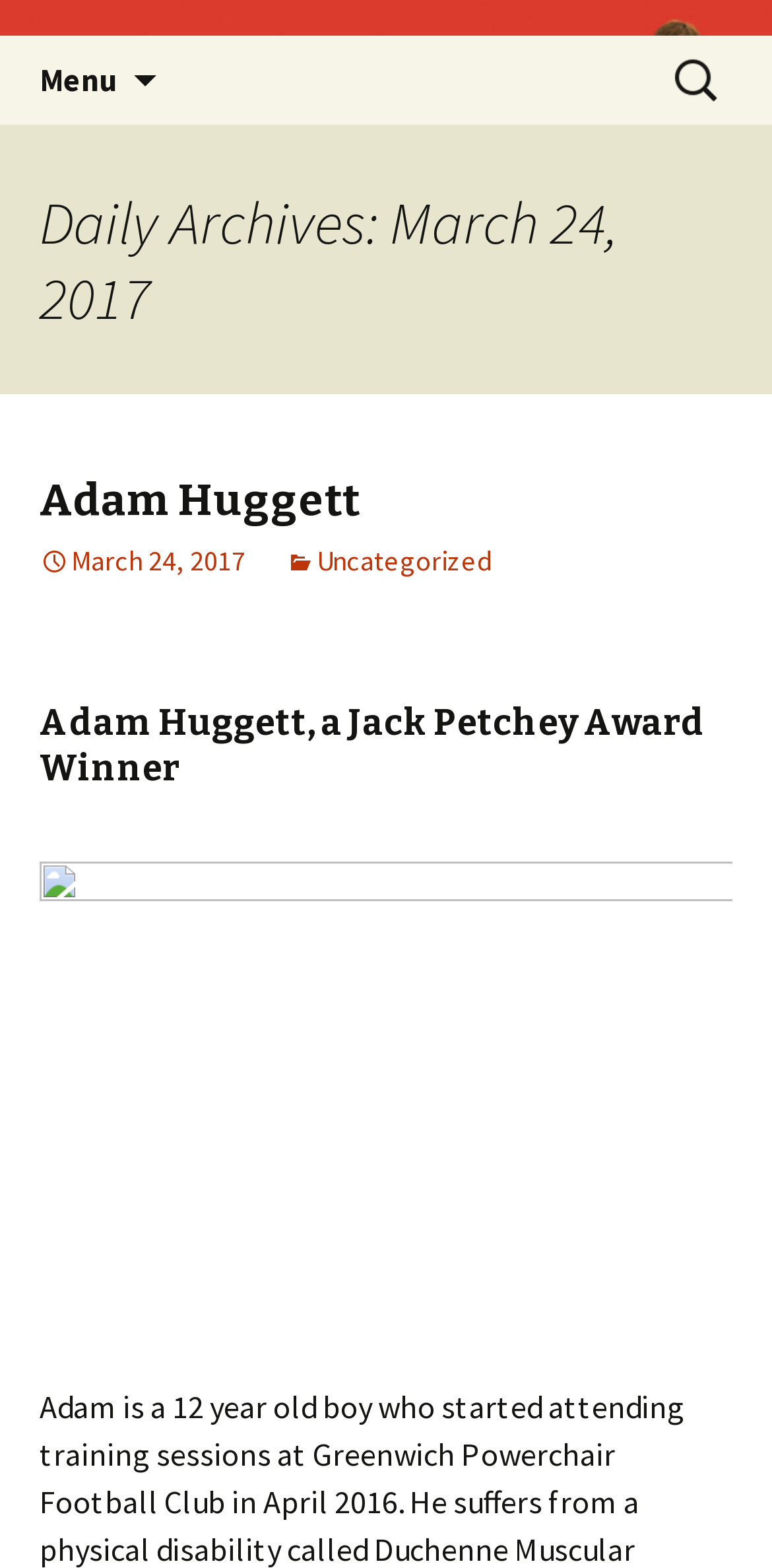Give a one-word or short-phrase answer to the following question: 
Is the menu expanded?

False